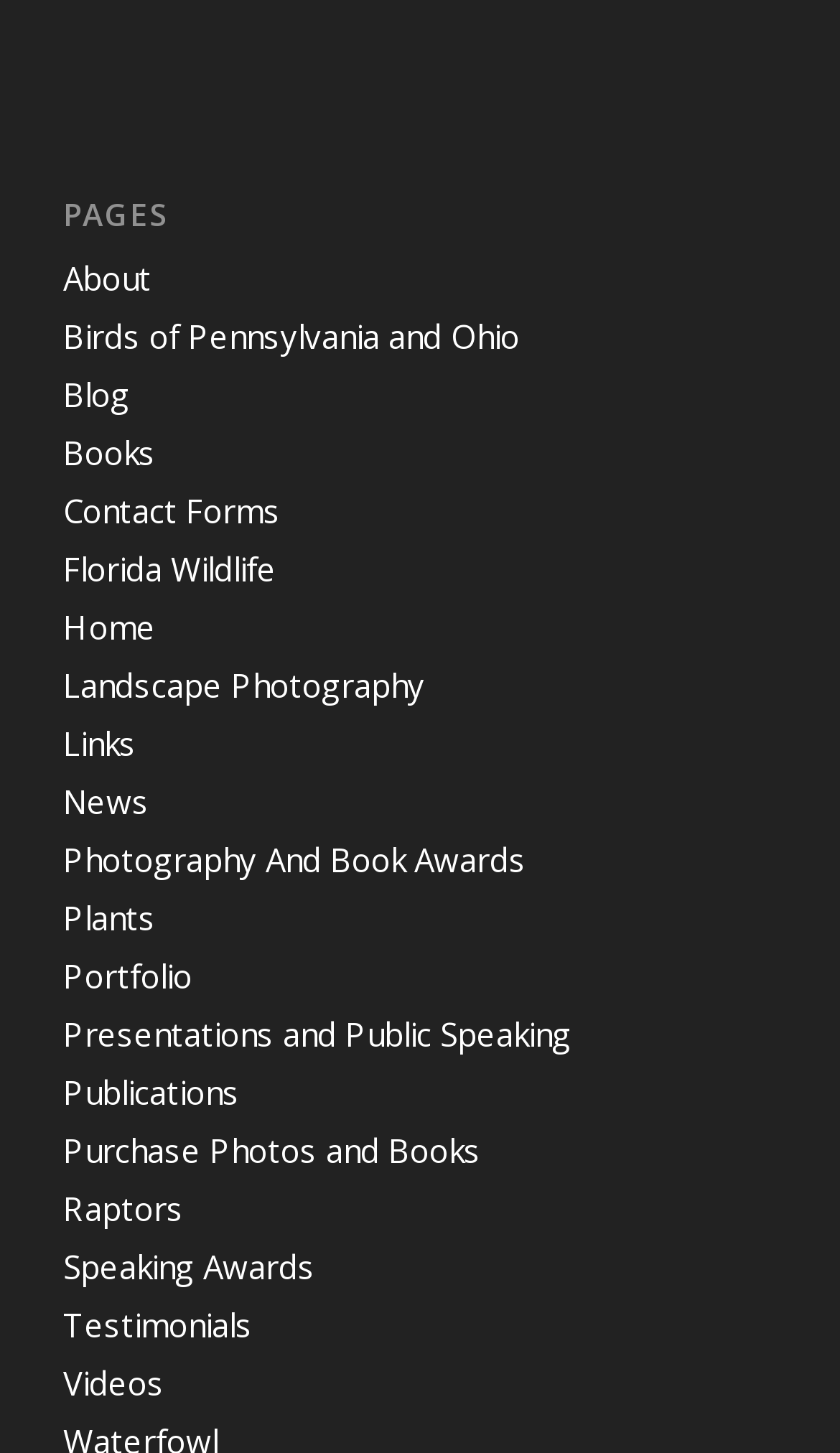Based on the image, give a detailed response to the question: How many categories of photography are mentioned?

I found three link elements related to photography: 'Landscape Photography', 'Raptors', and 'Florida Wildlife', which suggests that there are three categories of photography mentioned.